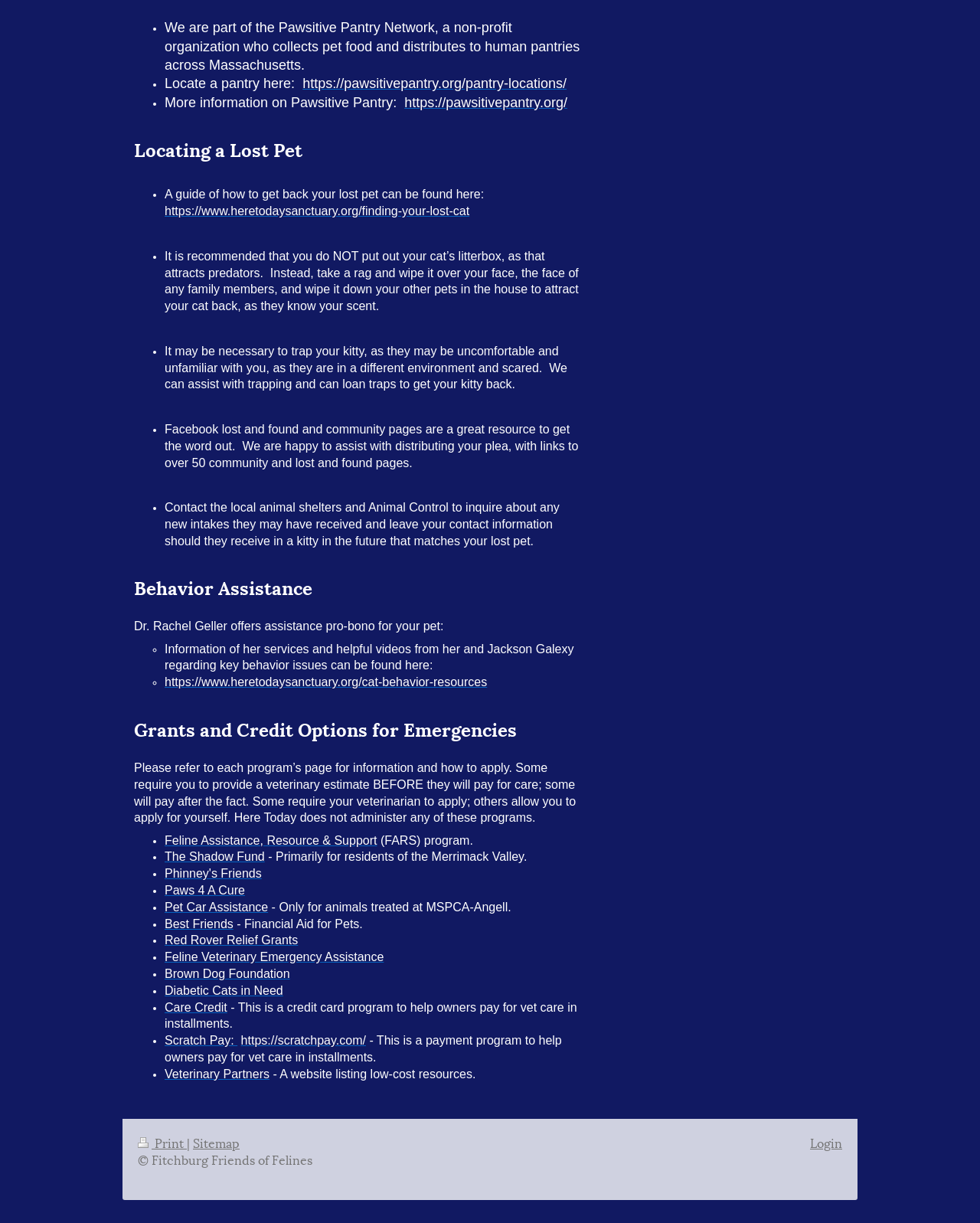Find the bounding box coordinates of the element's region that should be clicked in order to follow the given instruction: "Get assistance pro-bono for your pet". The coordinates should consist of four float numbers between 0 and 1, i.e., [left, top, right, bottom].

[0.168, 0.552, 0.497, 0.563]